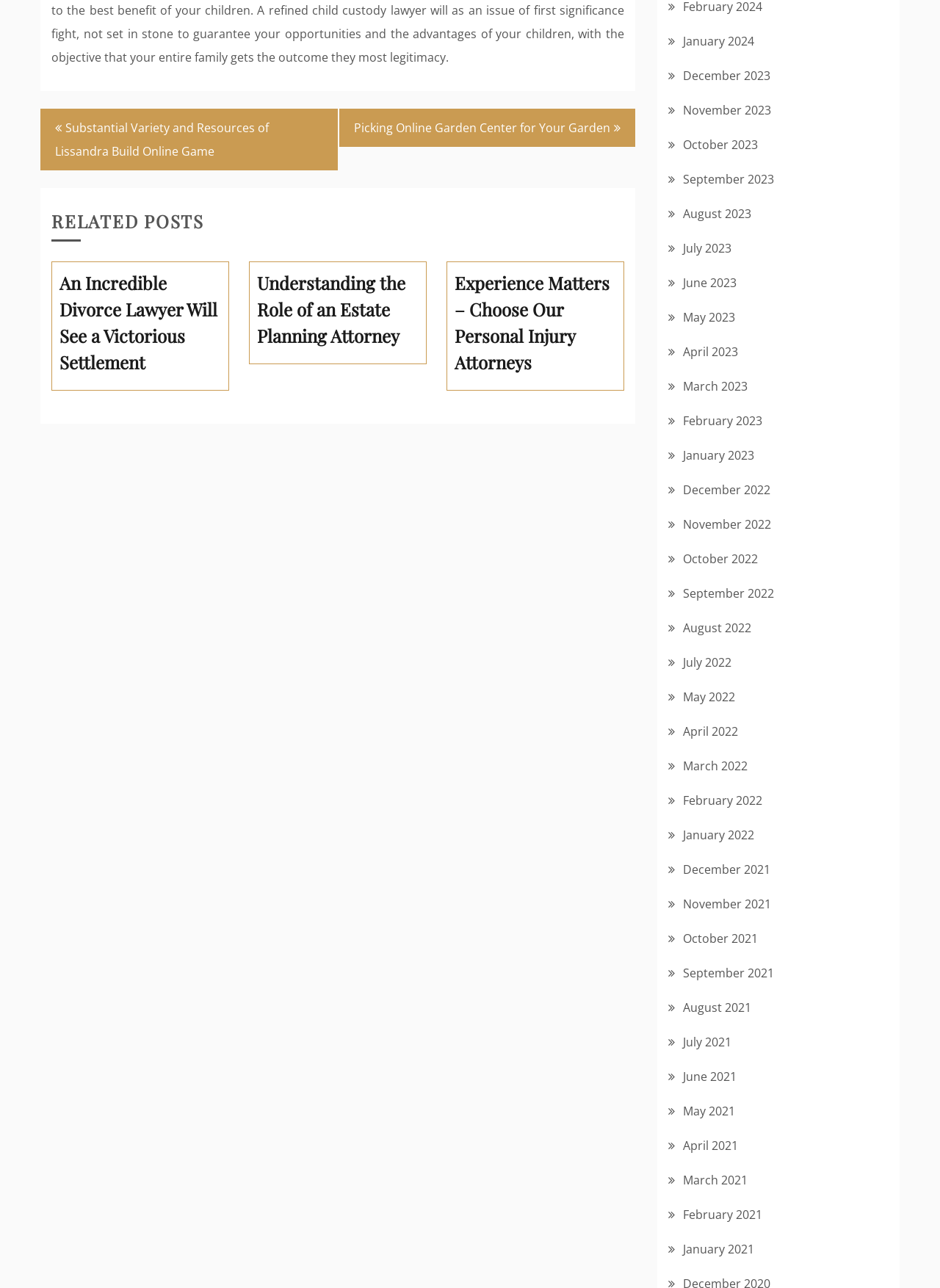Can you find the bounding box coordinates for the element that needs to be clicked to execute this instruction: "Select 'January 2024'"? The coordinates should be given as four float numbers between 0 and 1, i.e., [left, top, right, bottom].

[0.727, 0.026, 0.802, 0.038]